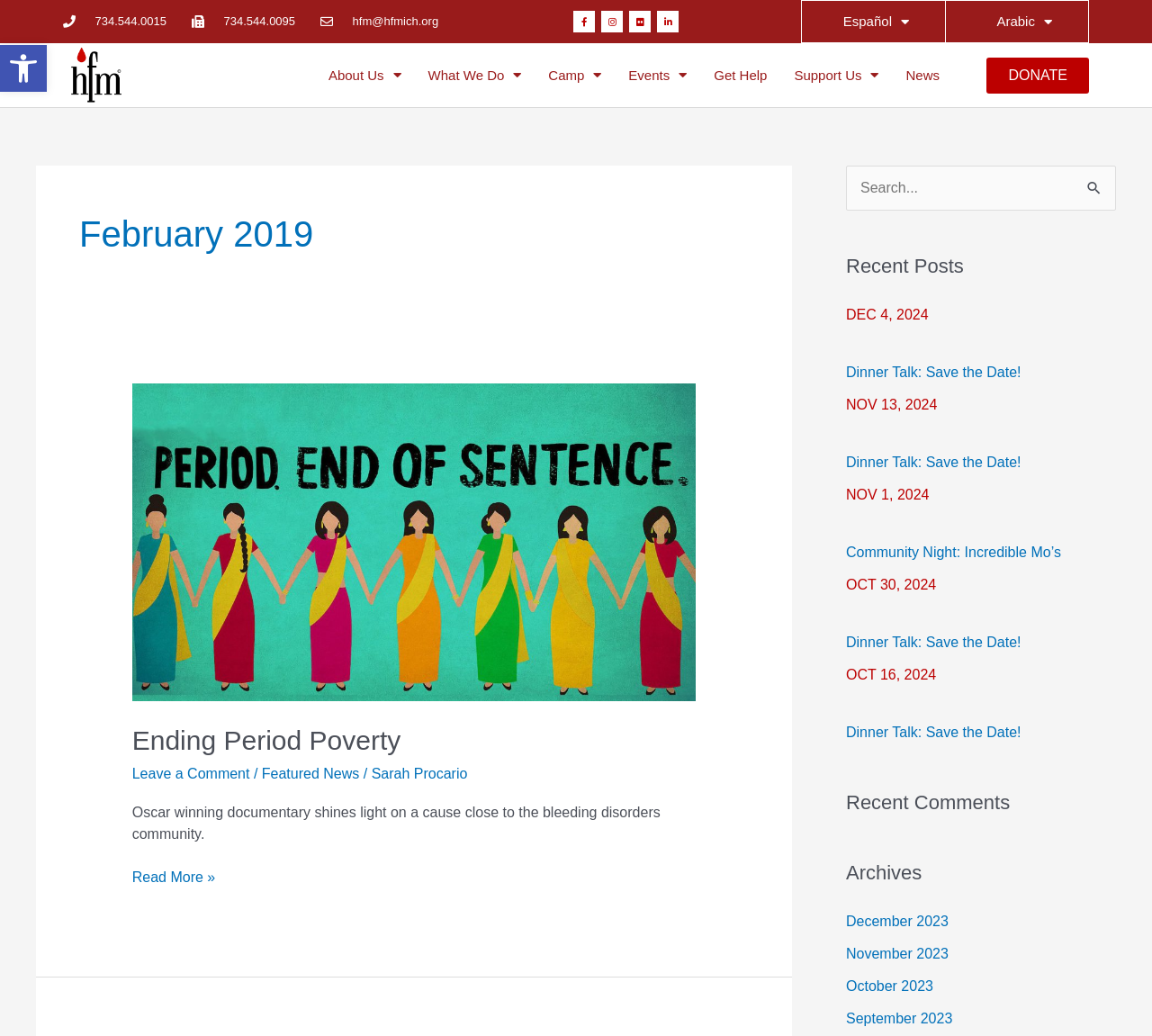Specify the bounding box coordinates of the element's area that should be clicked to execute the given instruction: "Search for something". The coordinates should be four float numbers between 0 and 1, i.e., [left, top, right, bottom].

[0.734, 0.16, 0.969, 0.204]